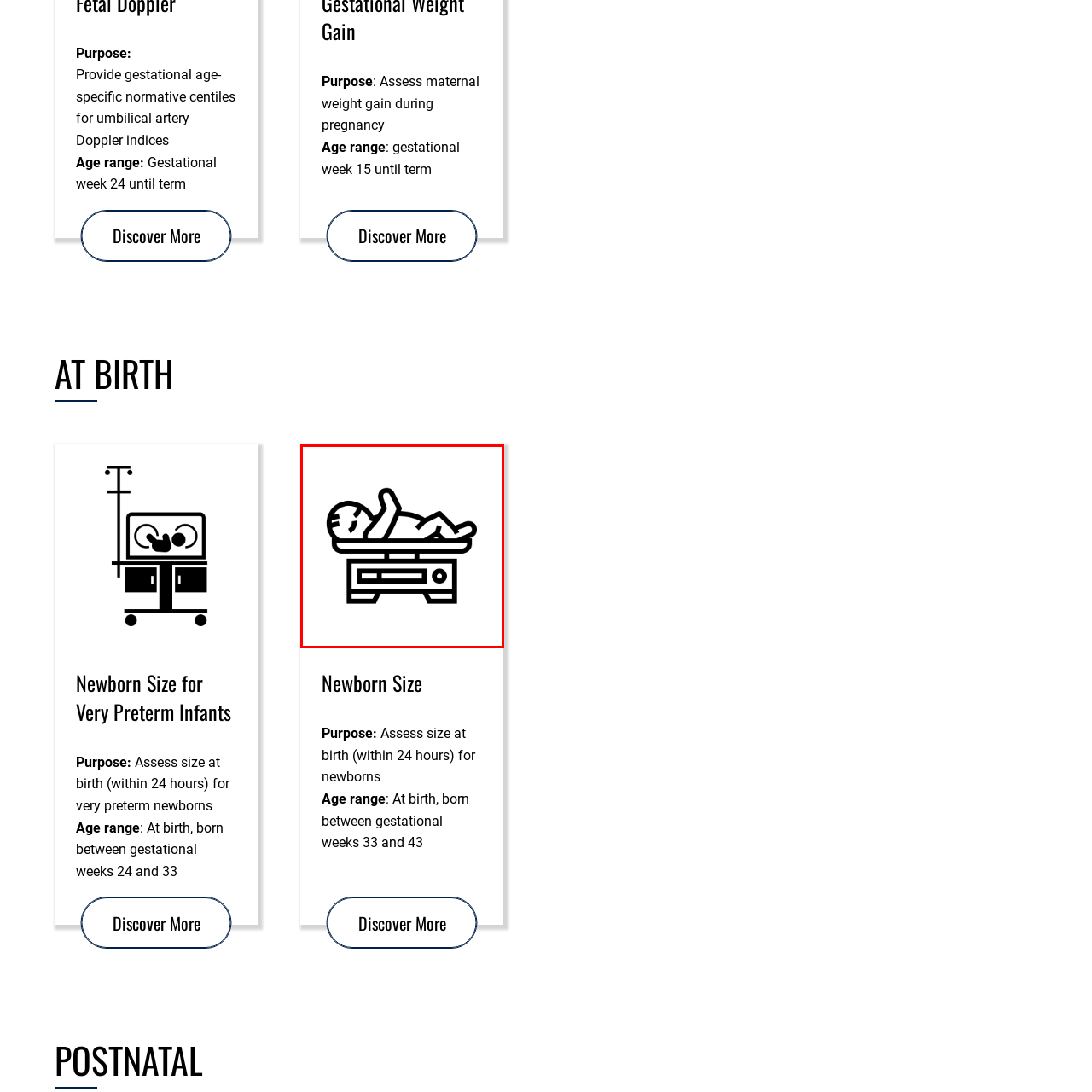Observe the content inside the red rectangle and respond to the question with one word or phrase: 
Why is the baby's size being monitored?

To ensure appropriate care